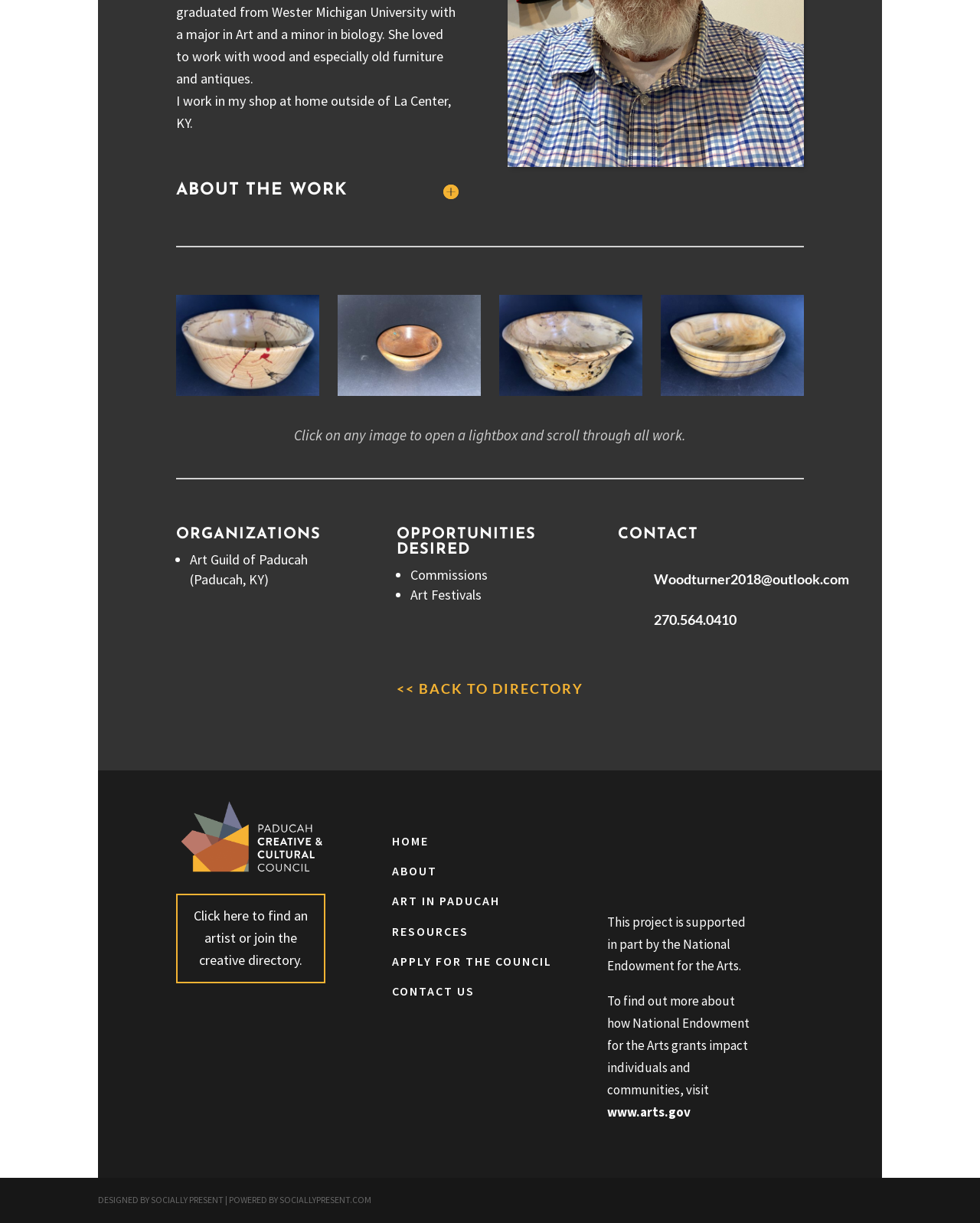From the element description sociallypresent.com, predict the bounding box coordinates of the UI element. The coordinates must be specified in the format (top-left x, top-left y, bottom-right x, bottom-right y) and should be within the 0 to 1 range.

[0.285, 0.976, 0.379, 0.986]